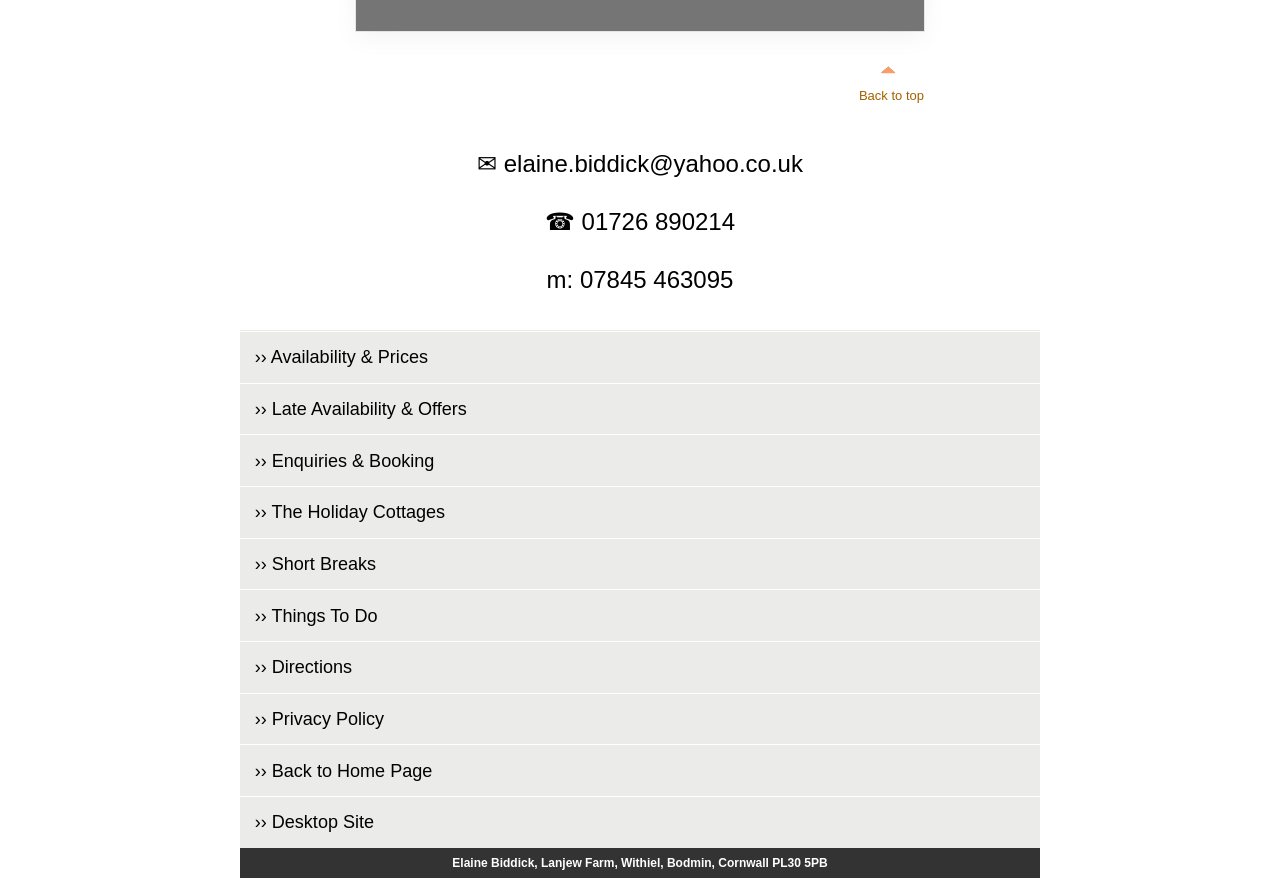What is the phone number for enquiries?
Could you give a comprehensive explanation in response to this question?

I found the phone number by looking at the link element with the text '☎ 01726 890214' which is located at the top of the page.